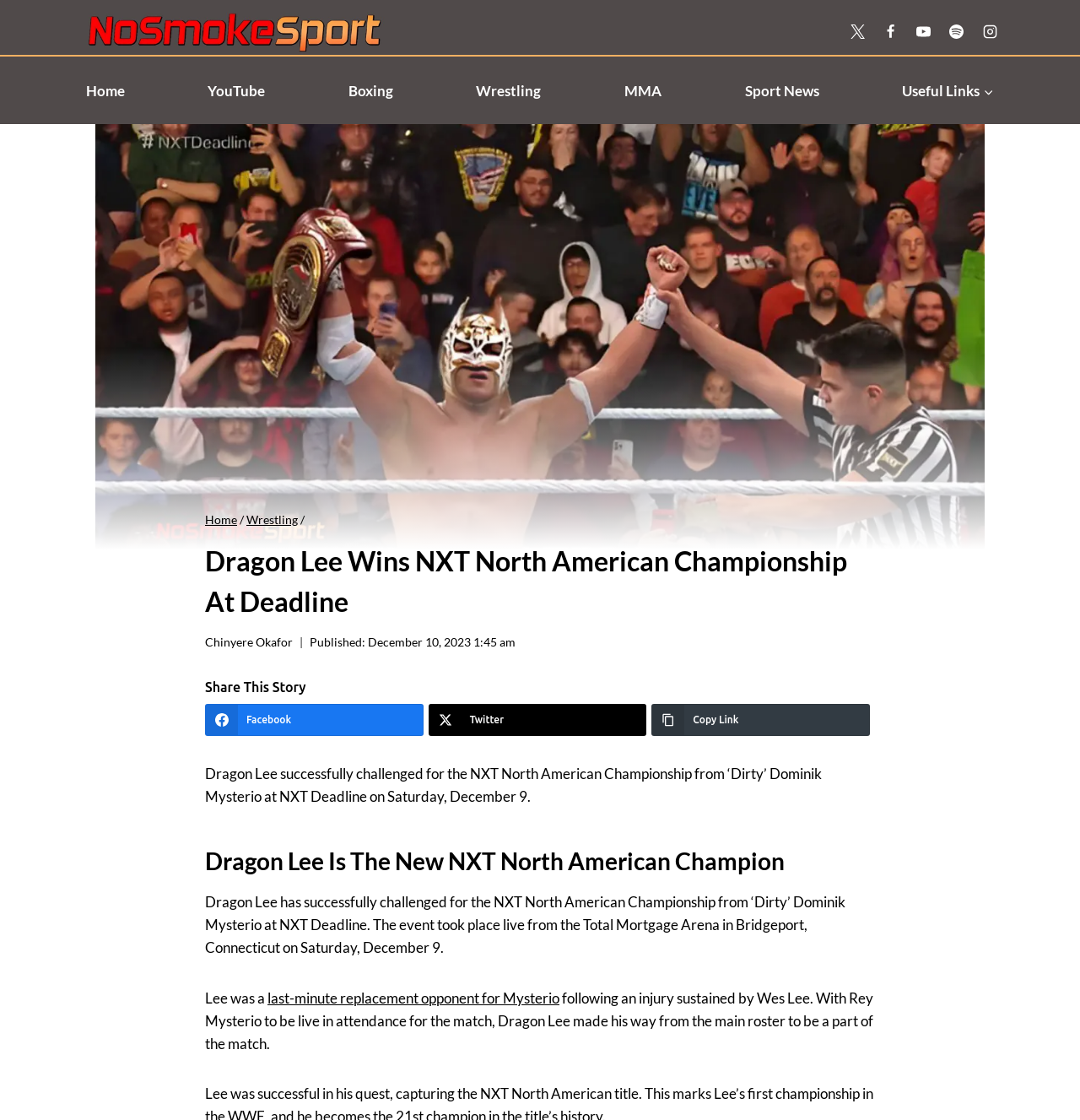Where did the NXT Deadline event take place?
Examine the webpage screenshot and provide an in-depth answer to the question.

The answer can be found in the paragraph of text that describes the event, which states 'The event took place live from the Total Mortgage Arena in Bridgeport, Connecticut on Saturday, December 9.' This indicates that the NXT Deadline event was held at the Total Mortgage Arena in Bridgeport, Connecticut.